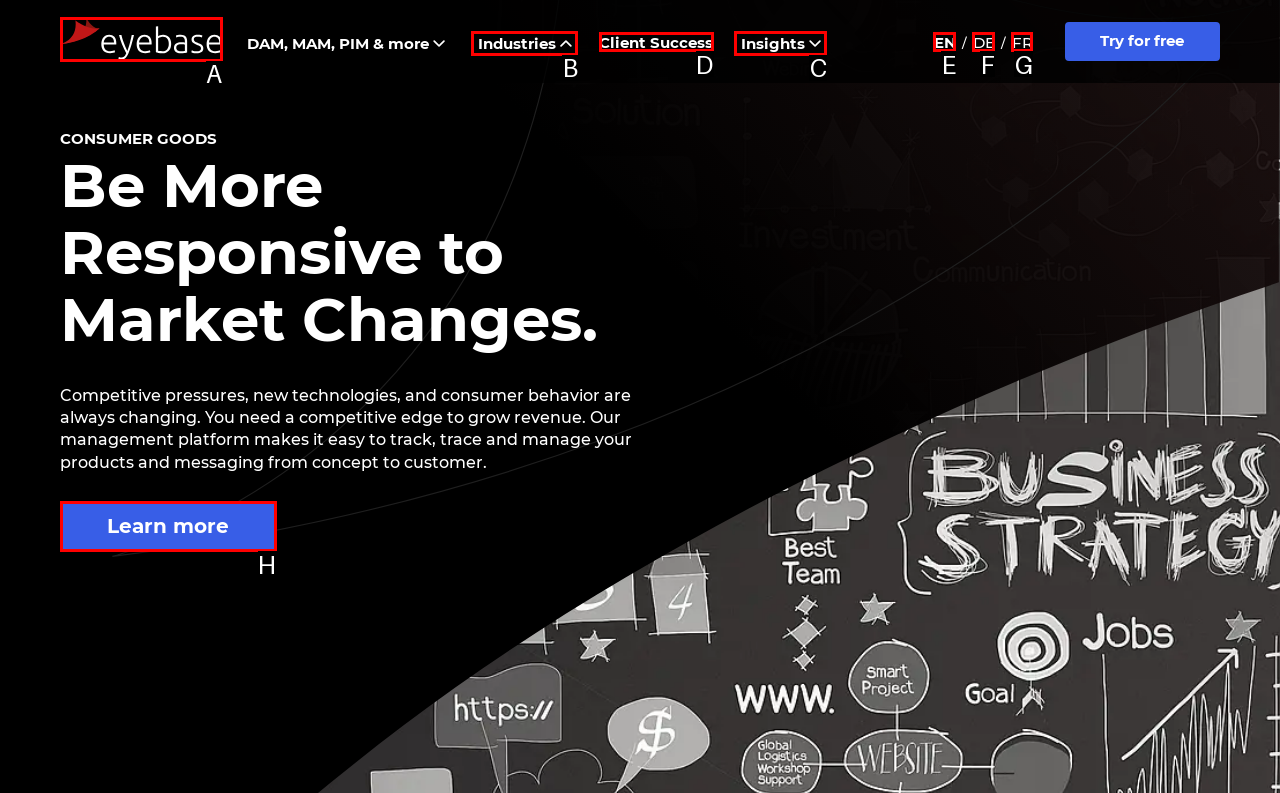Identify the correct letter of the UI element to click for this task: Learn more about being responsive to market changes
Respond with the letter from the listed options.

H